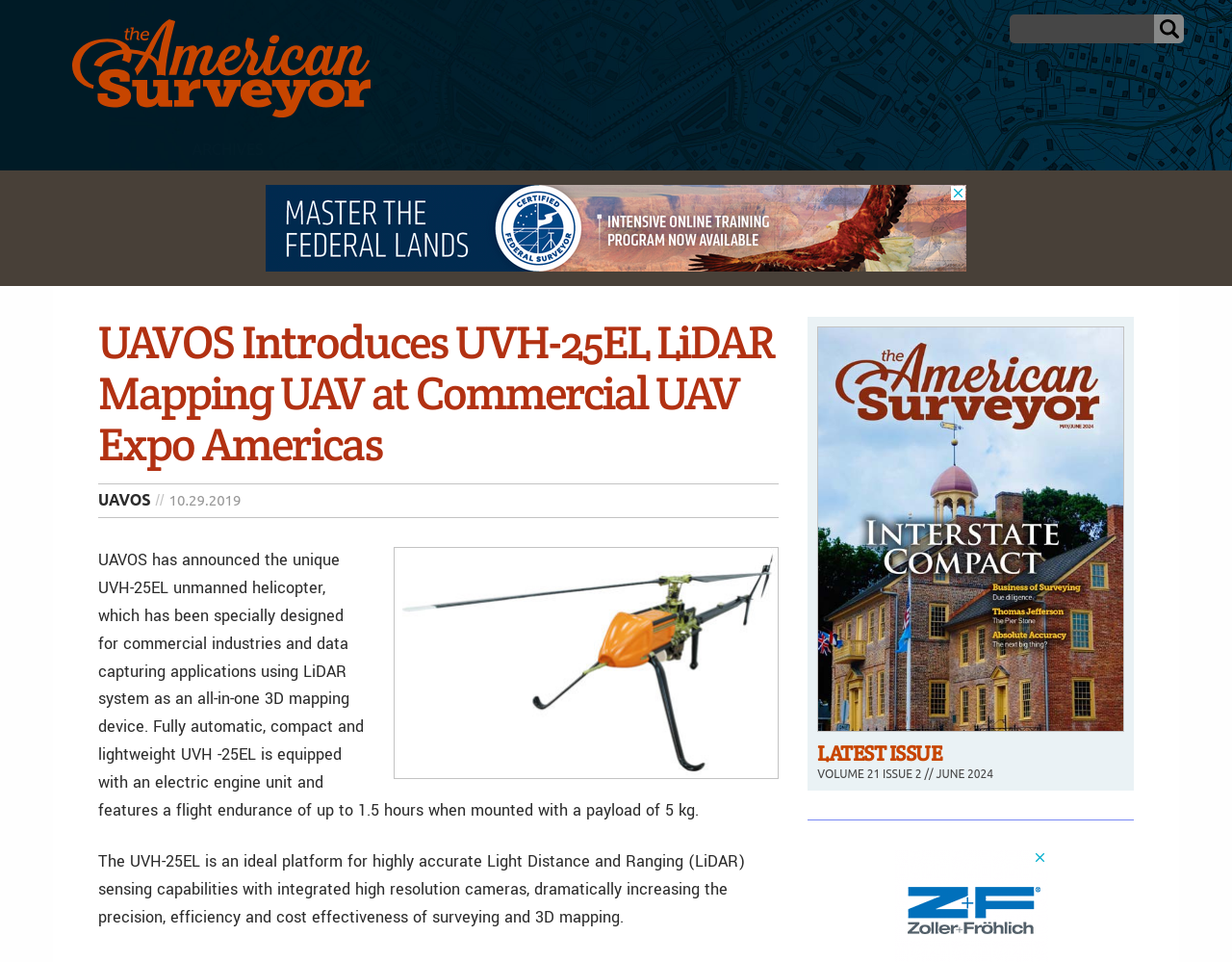Specify the bounding box coordinates of the area to click in order to execute this command: 'Read the latest issue'. The coordinates should consist of four float numbers ranging from 0 to 1, and should be formatted as [left, top, right, bottom].

[0.664, 0.339, 0.912, 0.812]